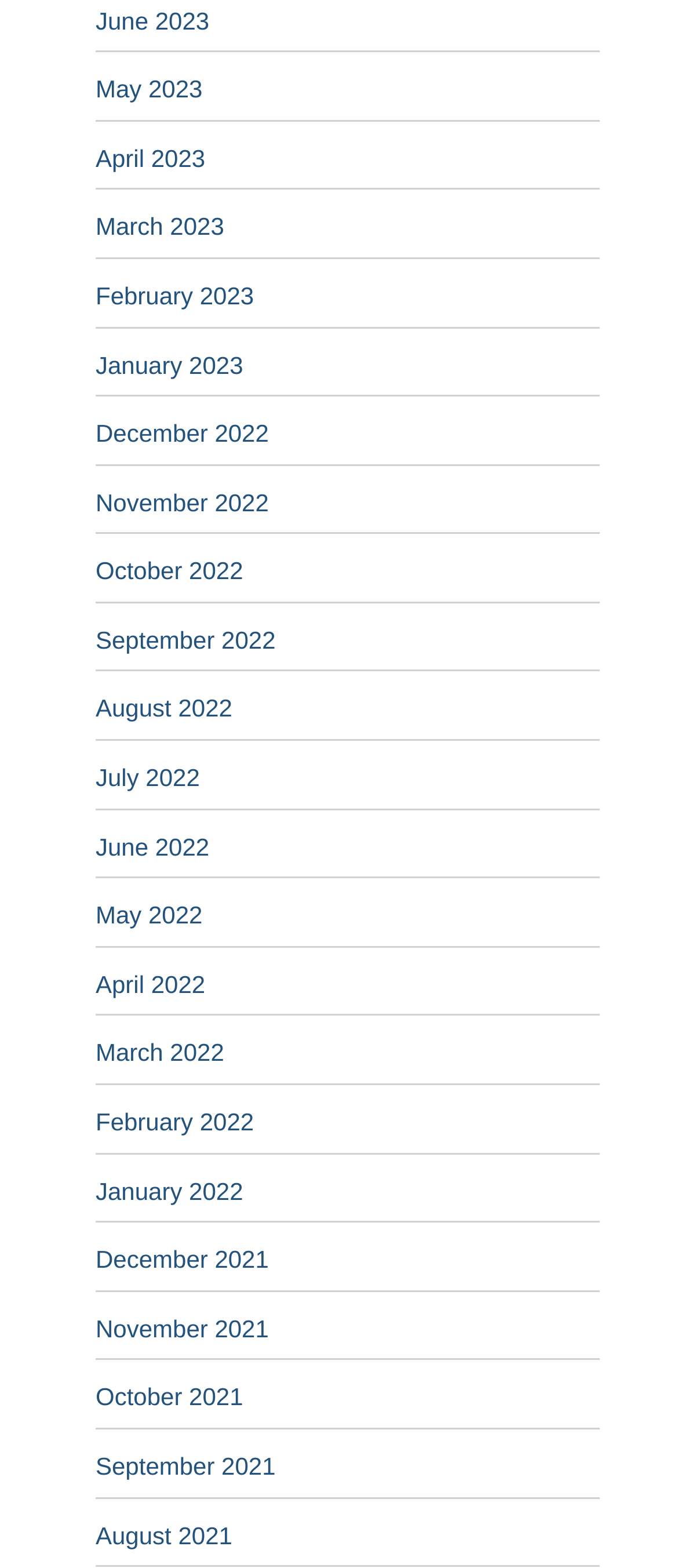Determine the bounding box coordinates of the region to click in order to accomplish the following instruction: "view September 2021". Provide the coordinates as four float numbers between 0 and 1, specifically [left, top, right, bottom].

[0.141, 0.926, 0.406, 0.944]